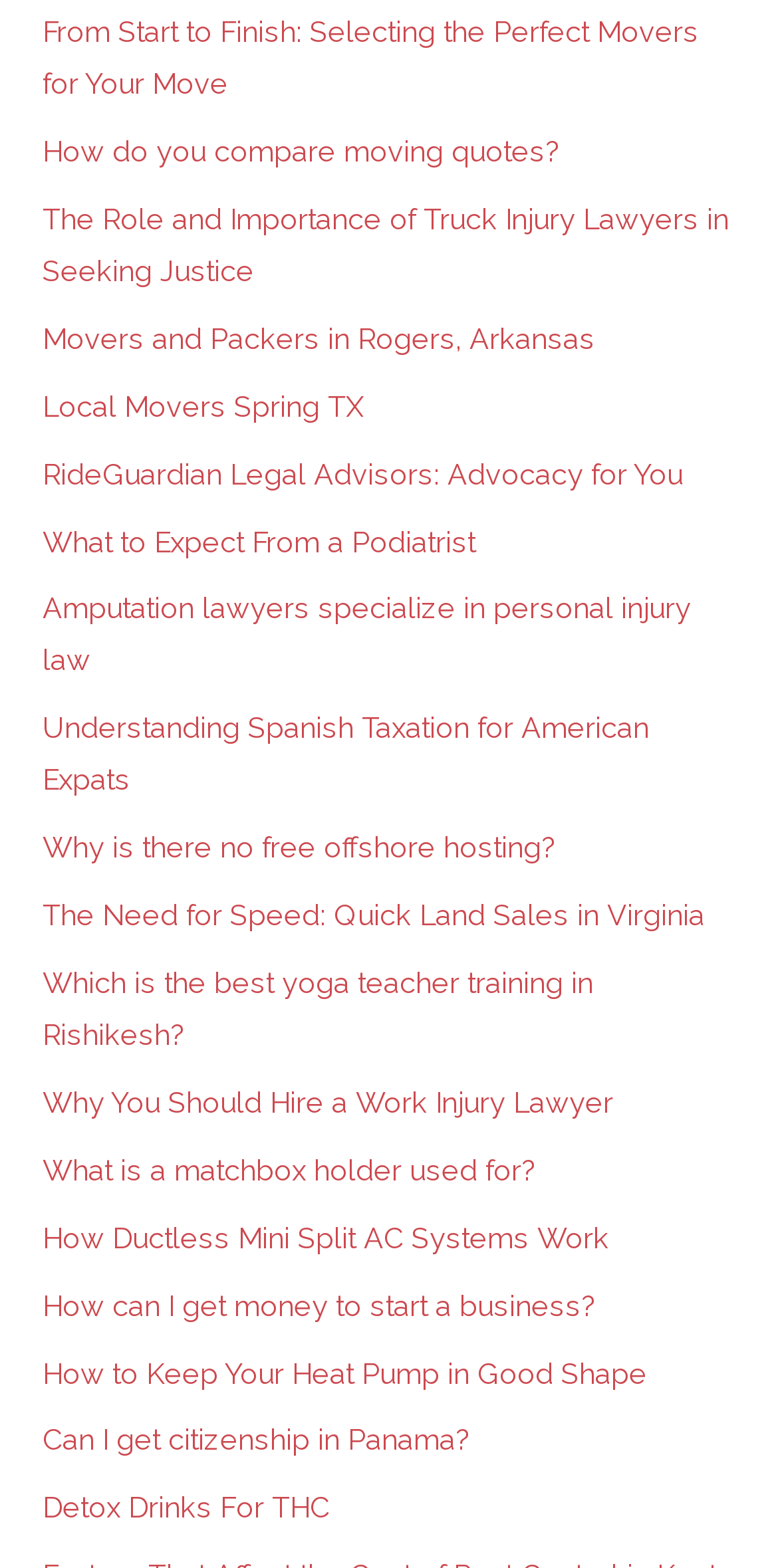Please identify the bounding box coordinates of the element that needs to be clicked to execute the following command: "access the twenty-fifth link". Provide the bounding box using four float numbers between 0 and 1, formatted as [left, top, right, bottom].

None